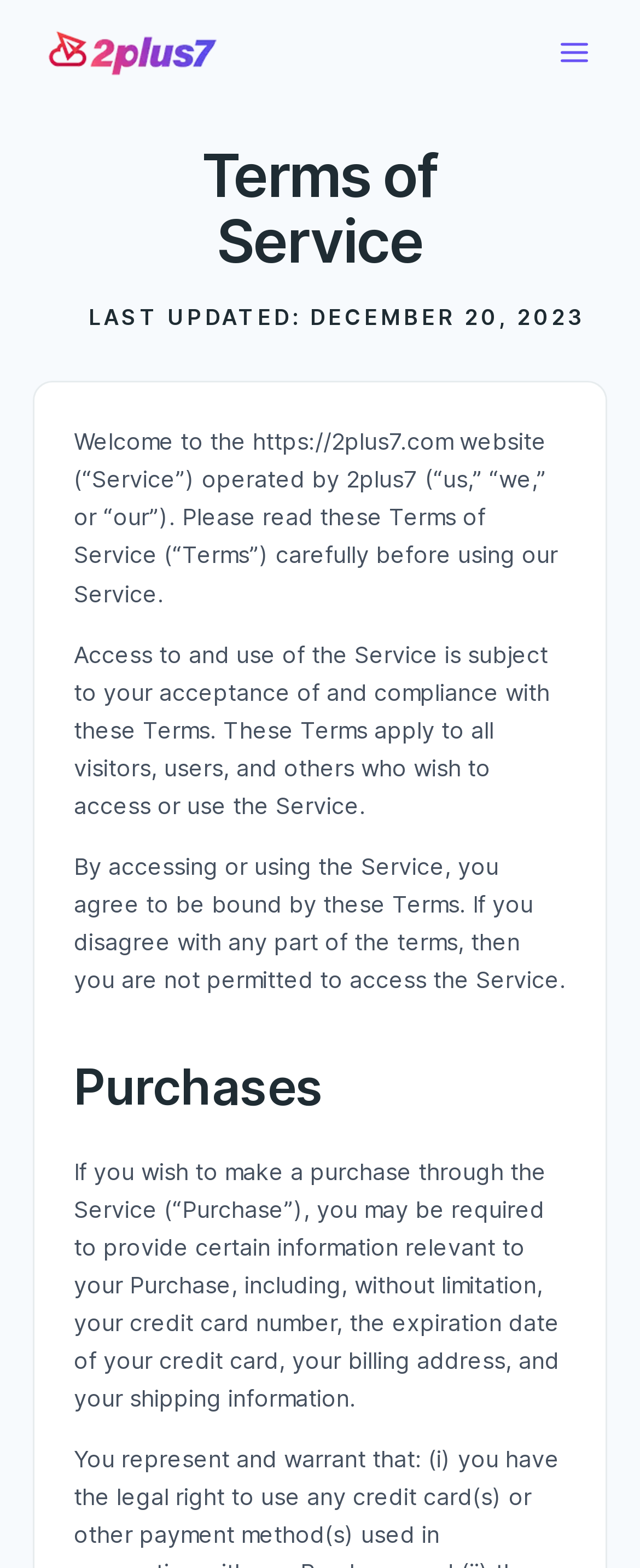What happens if you disagree with the Terms?
Please utilize the information in the image to give a detailed response to the question.

If you disagree with any part of the Terms, then you are not permitted to access the Service, as stated in the second paragraph of the Terms of Service, which says 'By accessing or using the Service, you agree to be bound by these Terms. If you disagree with any part of the terms, then you are not permitted to access the Service.'